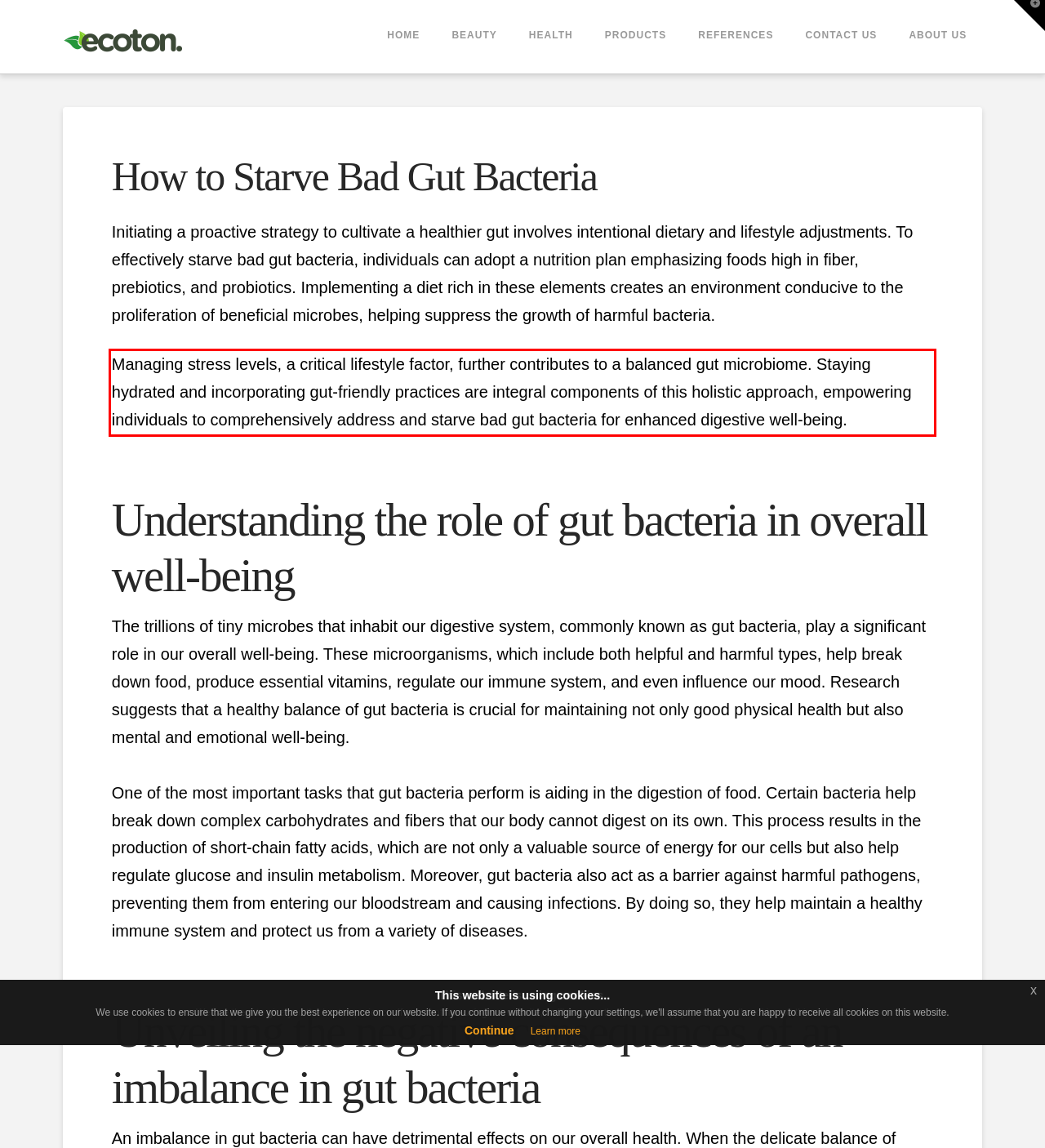Please use OCR to extract the text content from the red bounding box in the provided webpage screenshot.

Managing stress levels, a critical lifestyle factor, further contributes to a balanced gut microbiome. Staying hydrated and incorporating gut-friendly practices are integral components of this holistic approach, empowering individuals to comprehensively address and starve bad gut bacteria for enhanced digestive well-being.